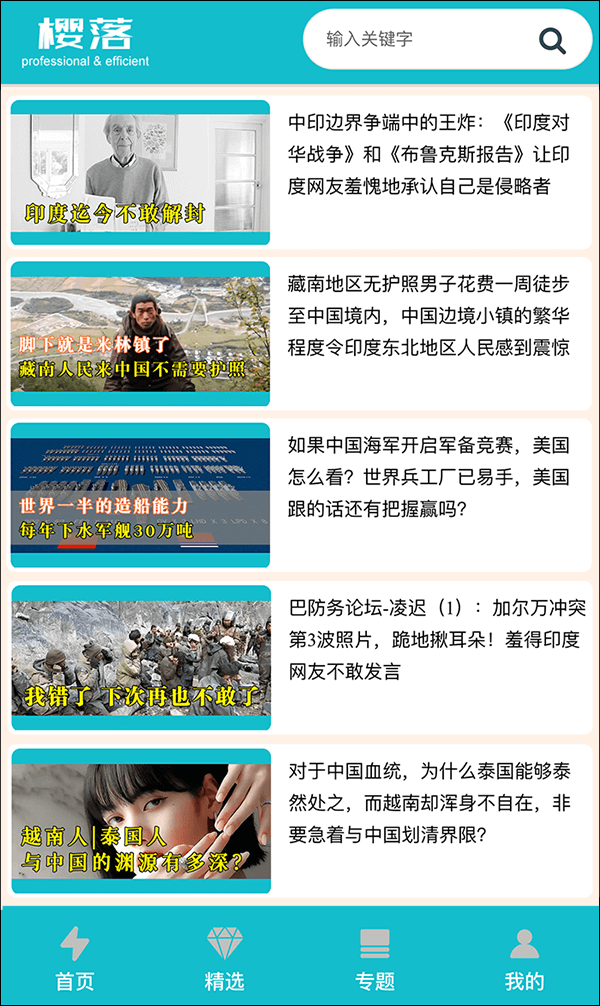What is the size of the app?
Examine the image closely and answer the question with as much detail as possible.

The caption describes the app as 'efficient and compact (only 5MB)', which provides the exact size of the app.